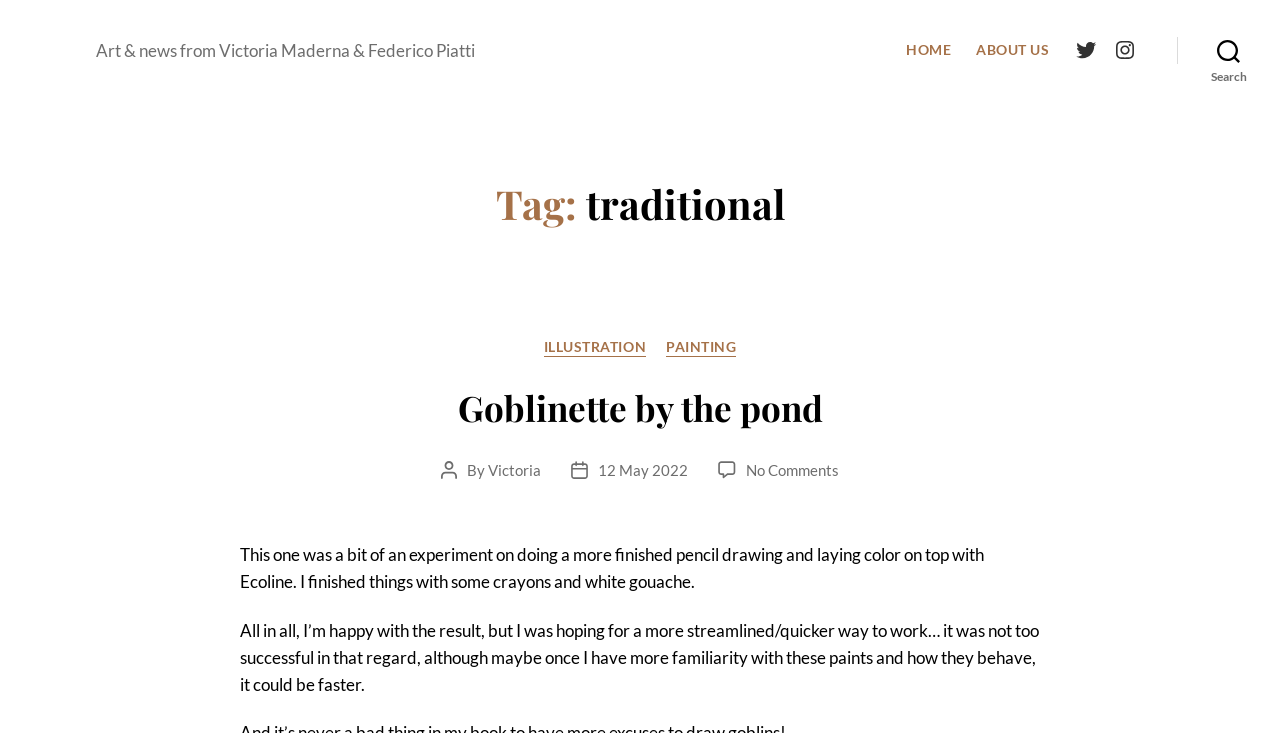Please identify the bounding box coordinates of the element that needs to be clicked to execute the following command: "Check the TWITTER link". Provide the bounding box using four float numbers between 0 and 1, formatted as [left, top, right, bottom].

[0.839, 0.052, 0.858, 0.085]